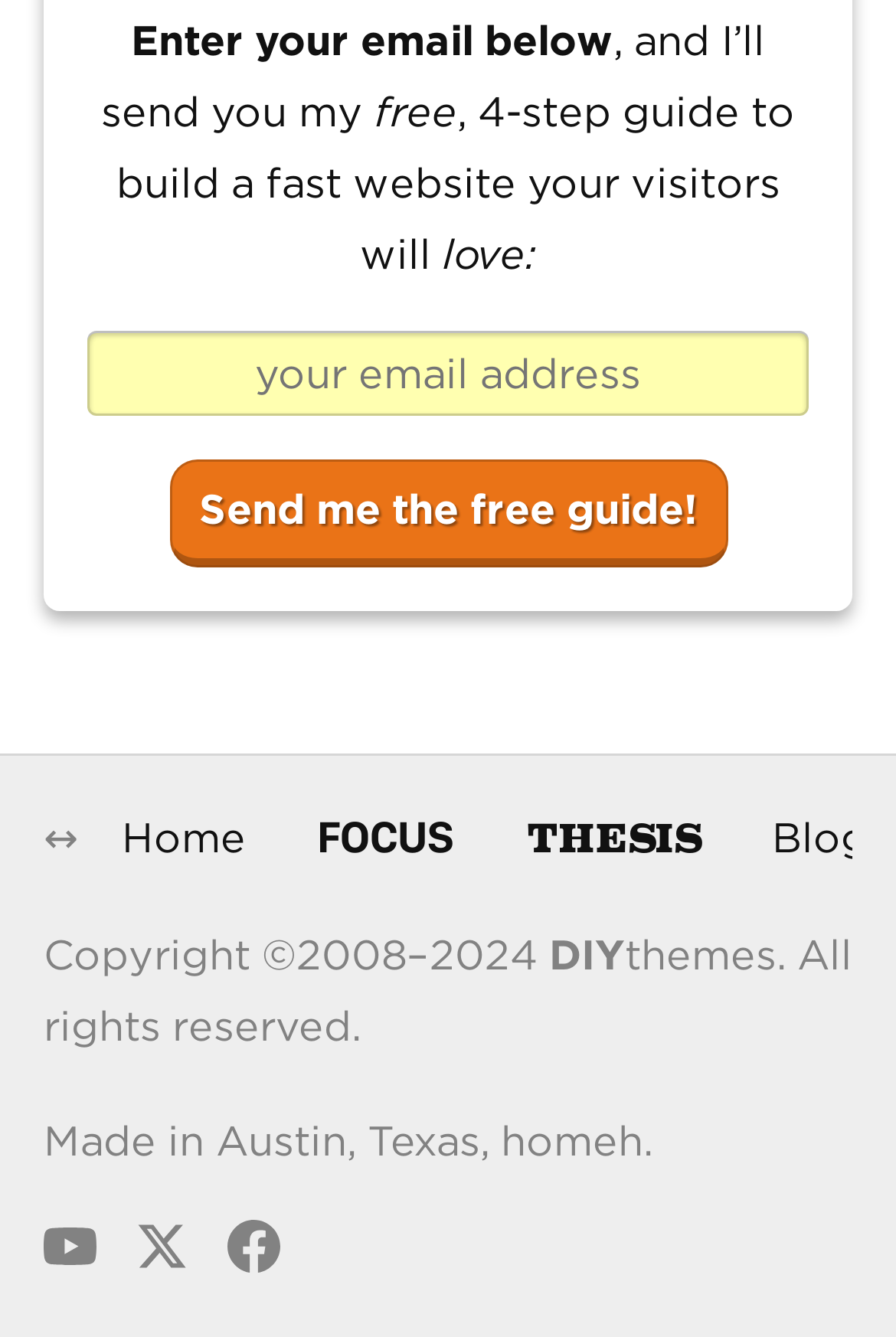Please identify the bounding box coordinates of the region to click in order to complete the task: "Get the free guide". The coordinates must be four float numbers between 0 and 1, specified as [left, top, right, bottom].

[0.188, 0.343, 0.812, 0.424]